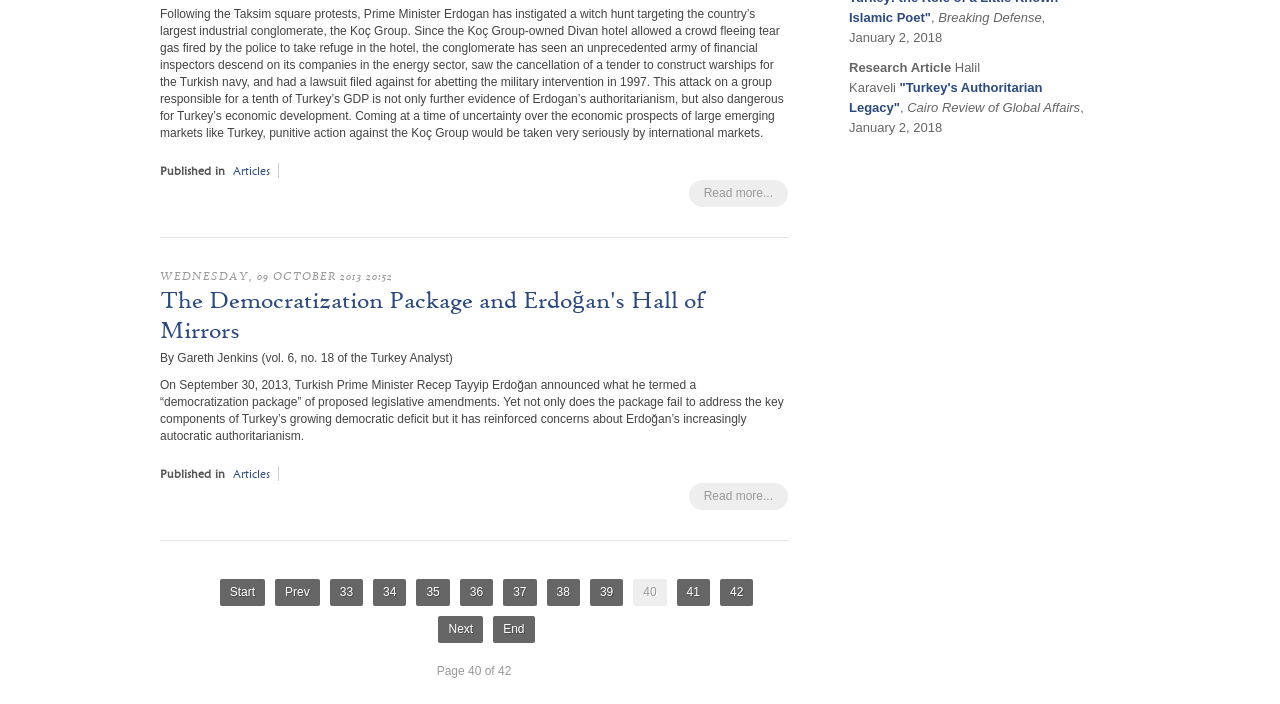How many pages are there in total?
Look at the image and provide a short answer using one word or a phrase.

42